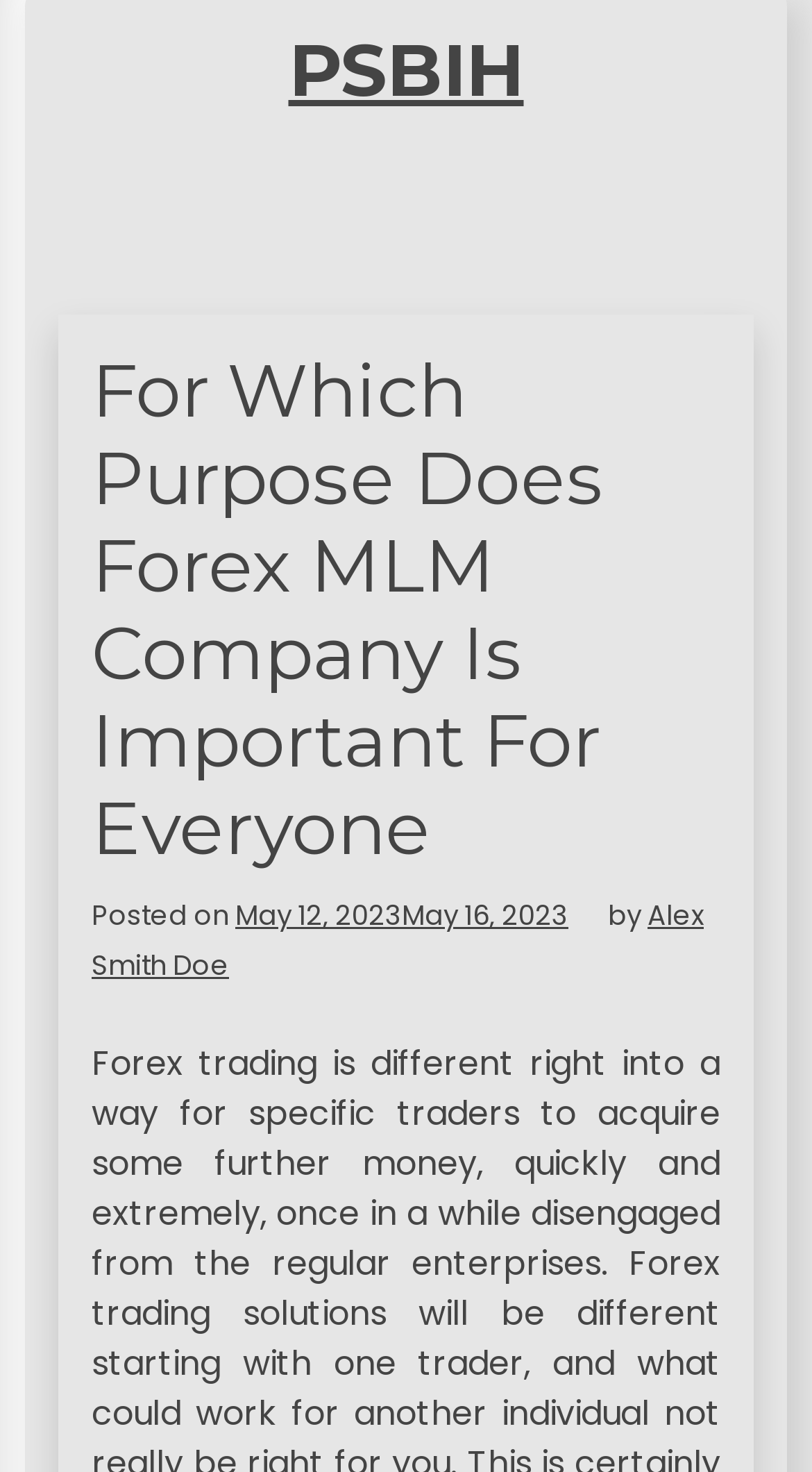What is the title of the article? Please answer the question using a single word or phrase based on the image.

For Which Purpose Does Forex MLM Company Is Important For Everyone